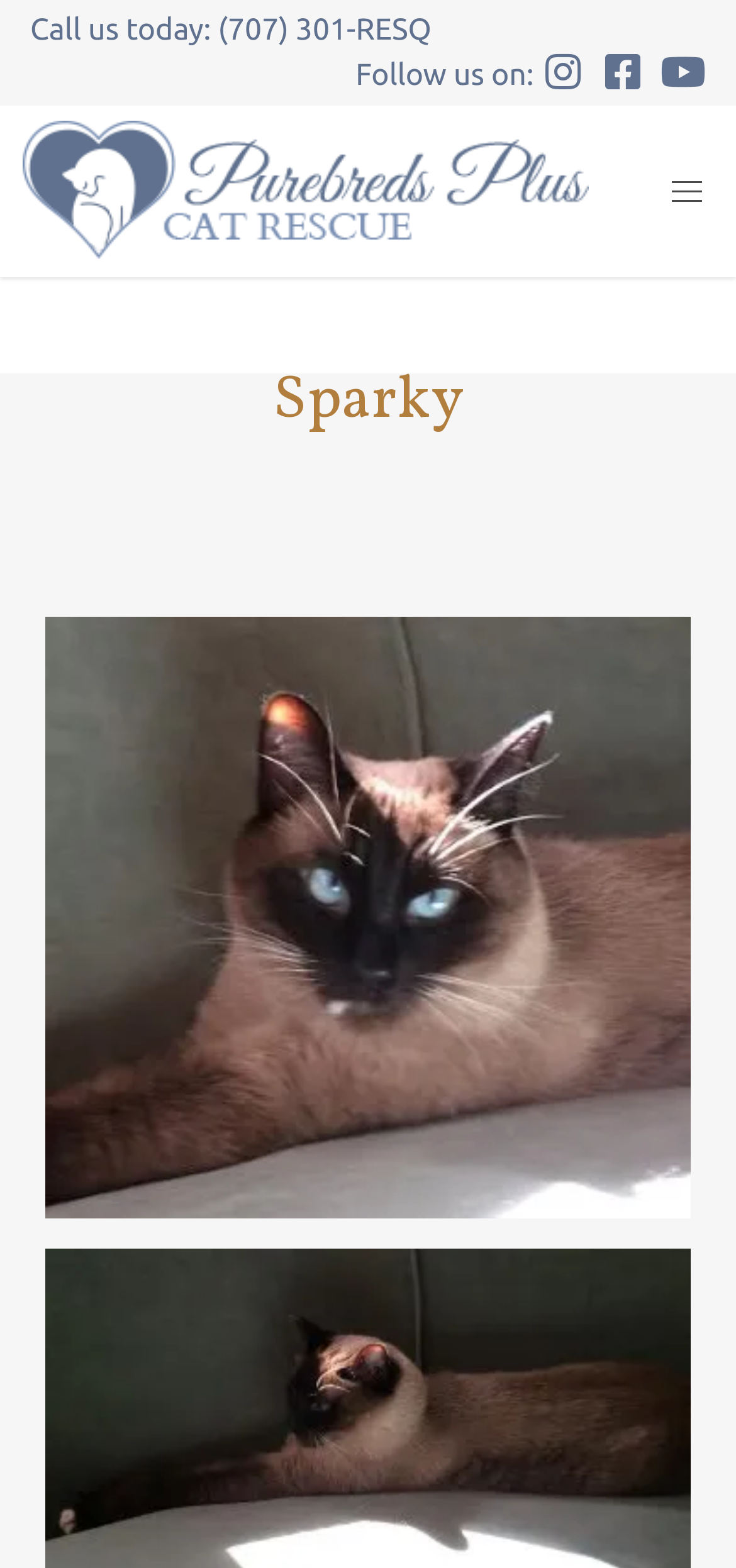Provide a brief response using a word or short phrase to this question:
What is the name of the organization?

Sparky – Purebreds Plus